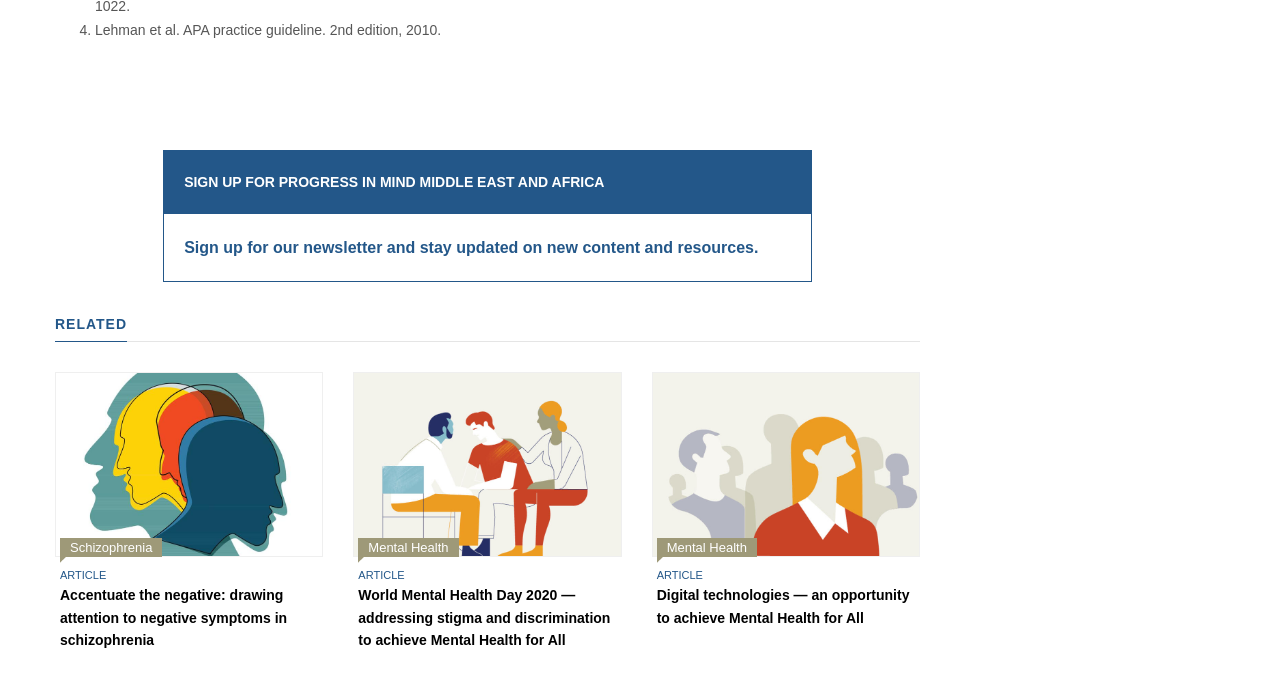What is the theme of the second article?
Please provide a comprehensive answer based on the information in the image.

I examined the second article element and found a link with the text 'Mental Health', which implies that the theme of the second article is related to mental health.